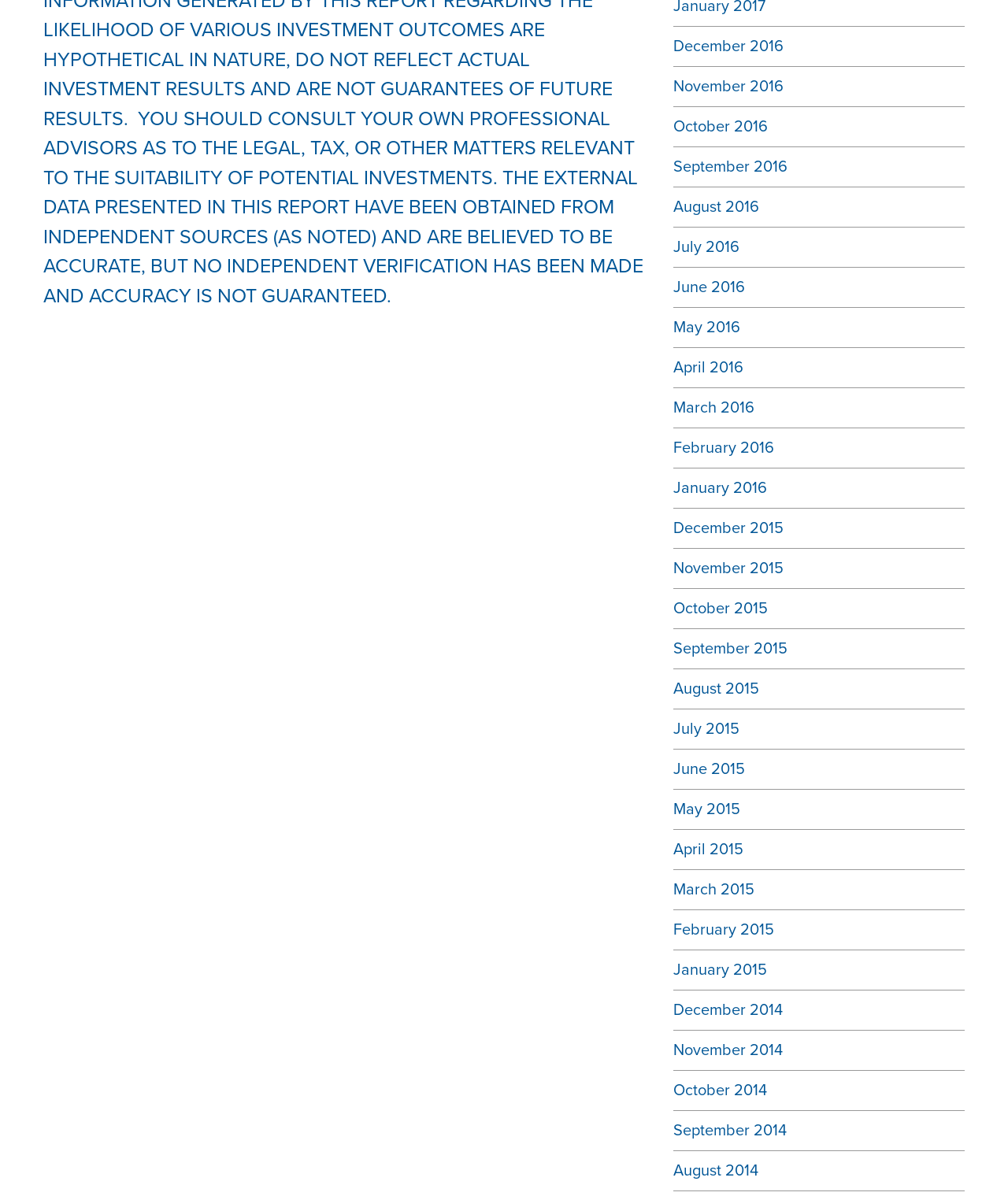Pinpoint the bounding box coordinates of the element you need to click to execute the following instruction: "view August 2014". The bounding box should be represented by four float numbers between 0 and 1, in the format [left, top, right, bottom].

[0.668, 0.971, 0.752, 0.987]